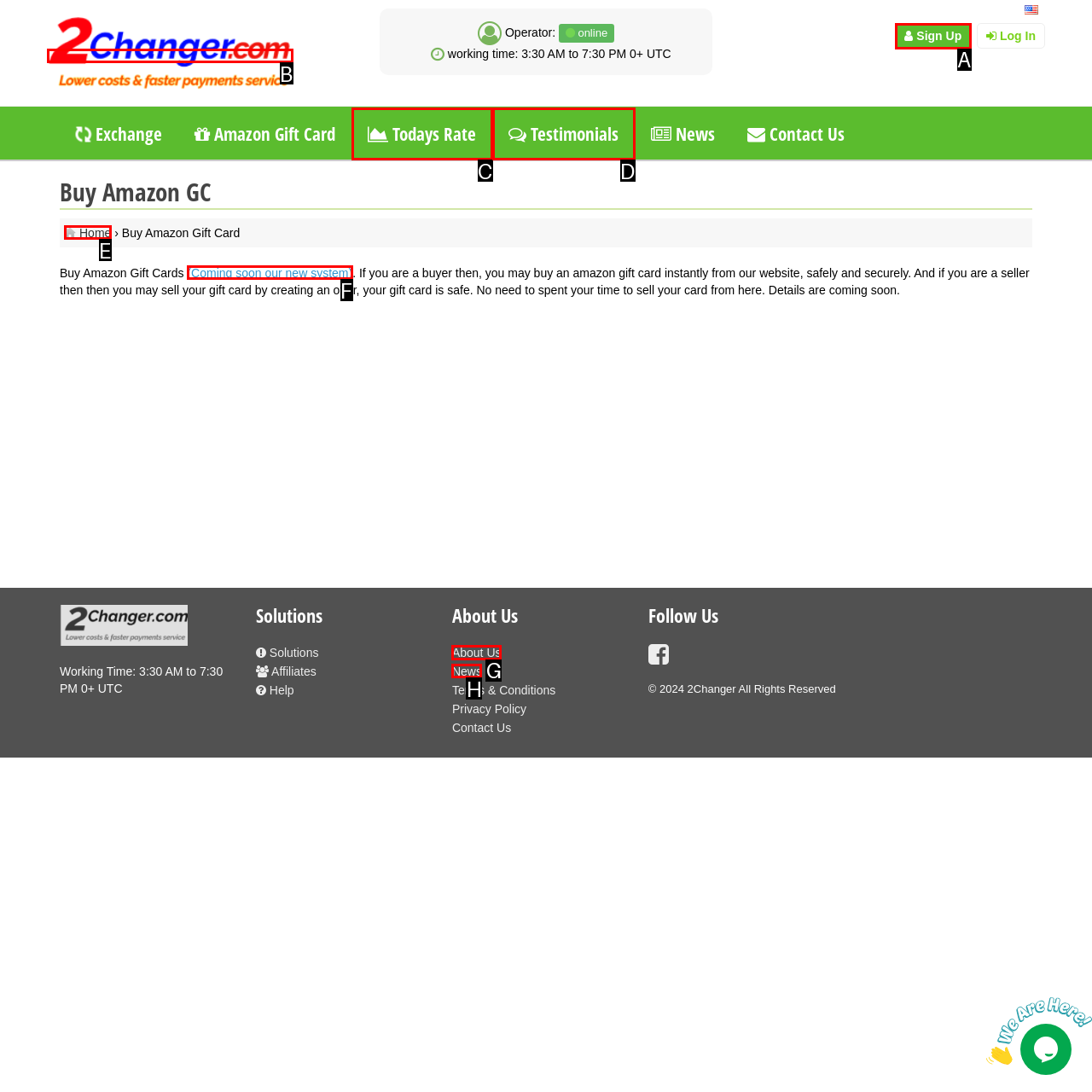Select the right option to accomplish this task: Read the 'About Us' page. Reply with the letter corresponding to the correct UI element.

G